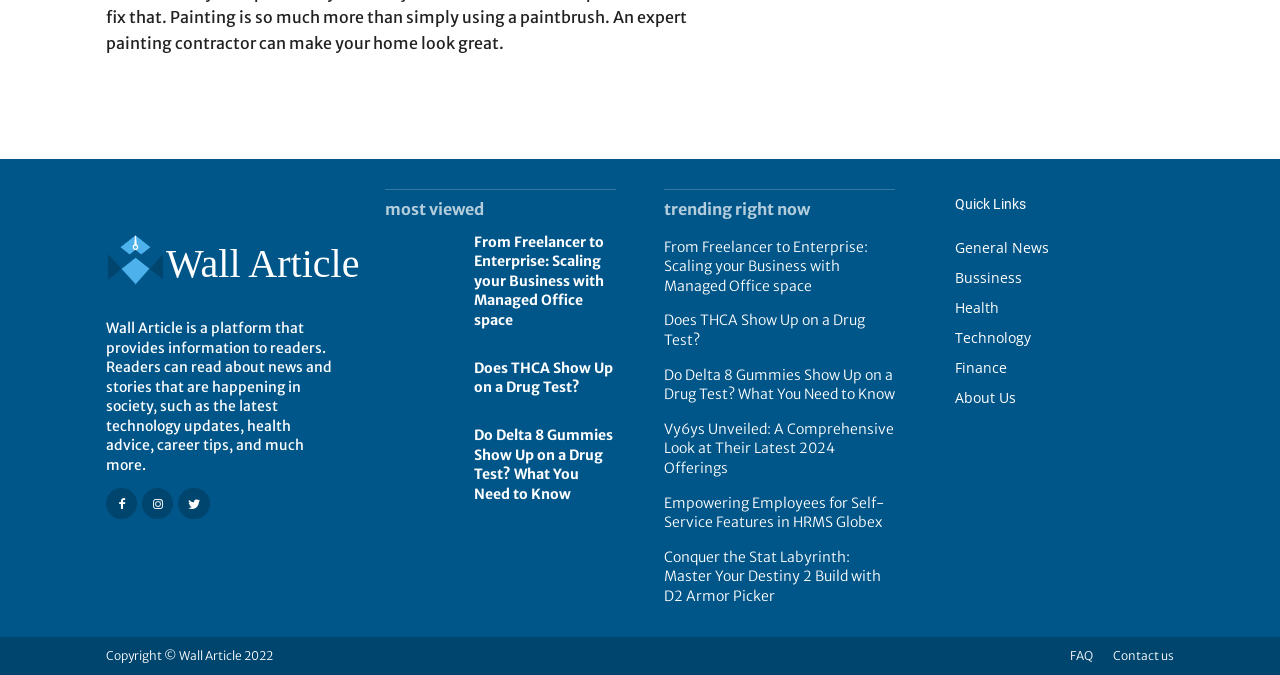Please identify the bounding box coordinates of the element's region that I should click in order to complete the following instruction: "Read the most viewed article". The bounding box coordinates consist of four float numbers between 0 and 1, i.e., [left, top, right, bottom].

[0.301, 0.297, 0.378, 0.325]